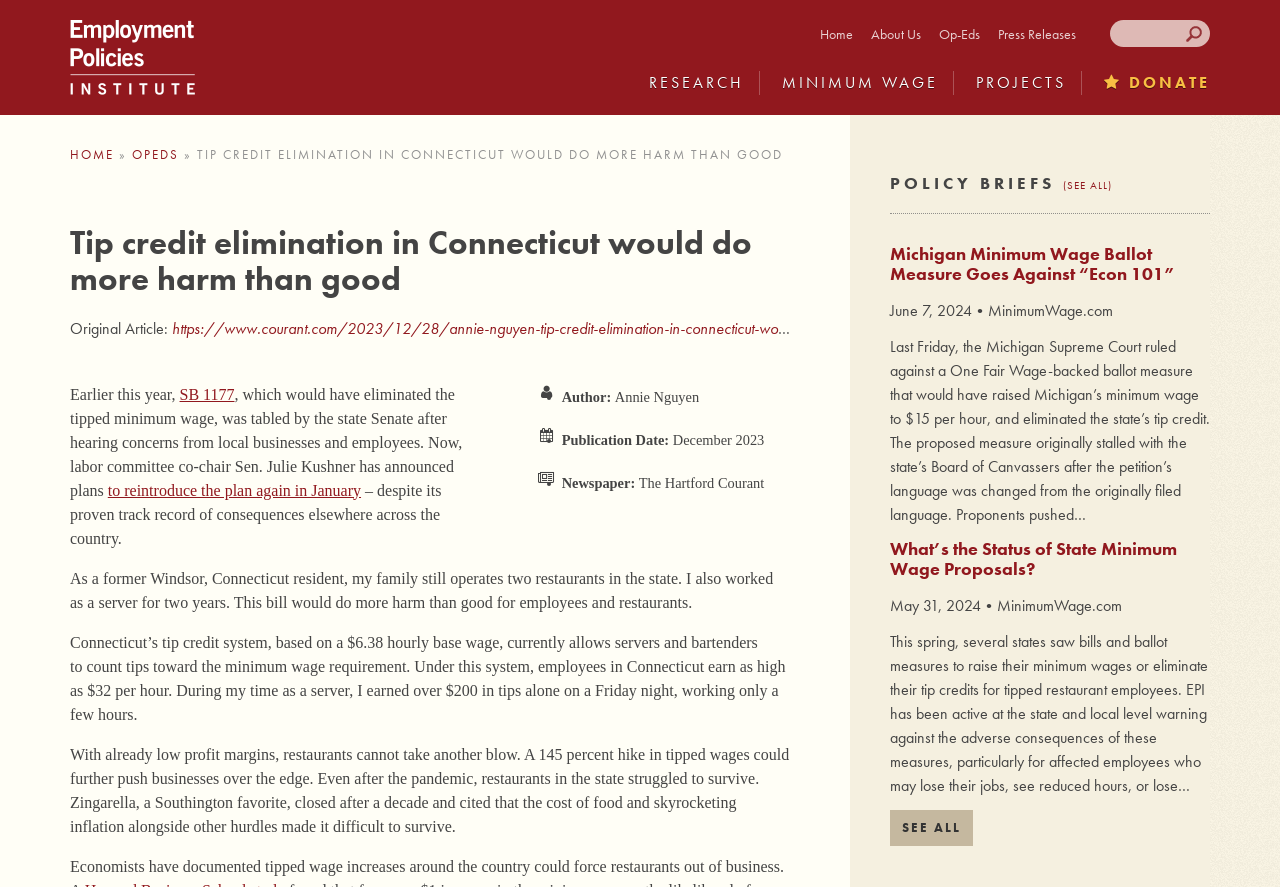Using the description: "About Us", identify the bounding box of the corresponding UI element in the screenshot.

[0.68, 0.028, 0.72, 0.048]